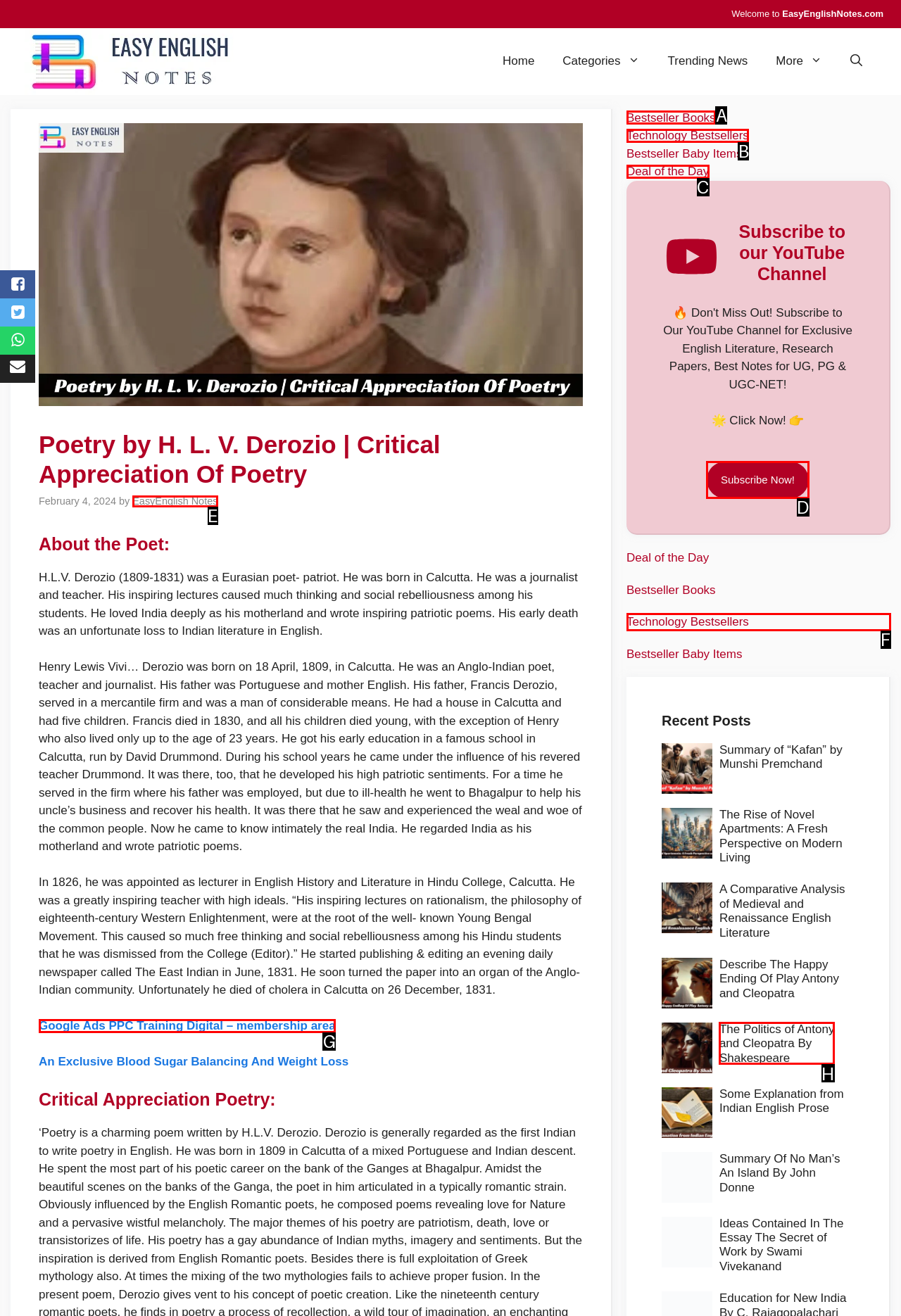Match the element description: EasyEnglish Notes to the correct HTML element. Answer with the letter of the selected option.

E